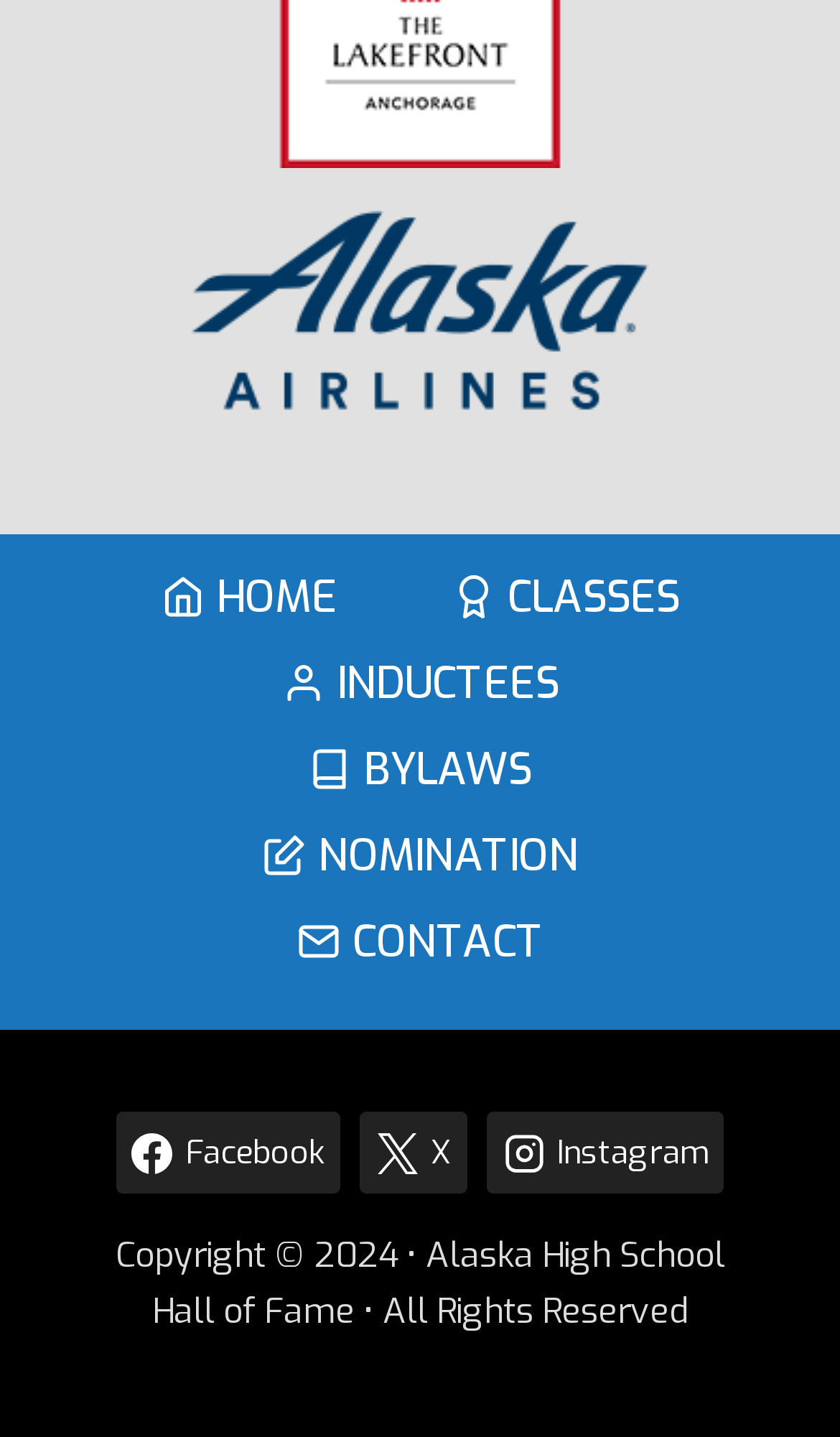What social media platforms are linked on the page?
Provide a one-word or short-phrase answer based on the image.

Facebook, X, Instagram